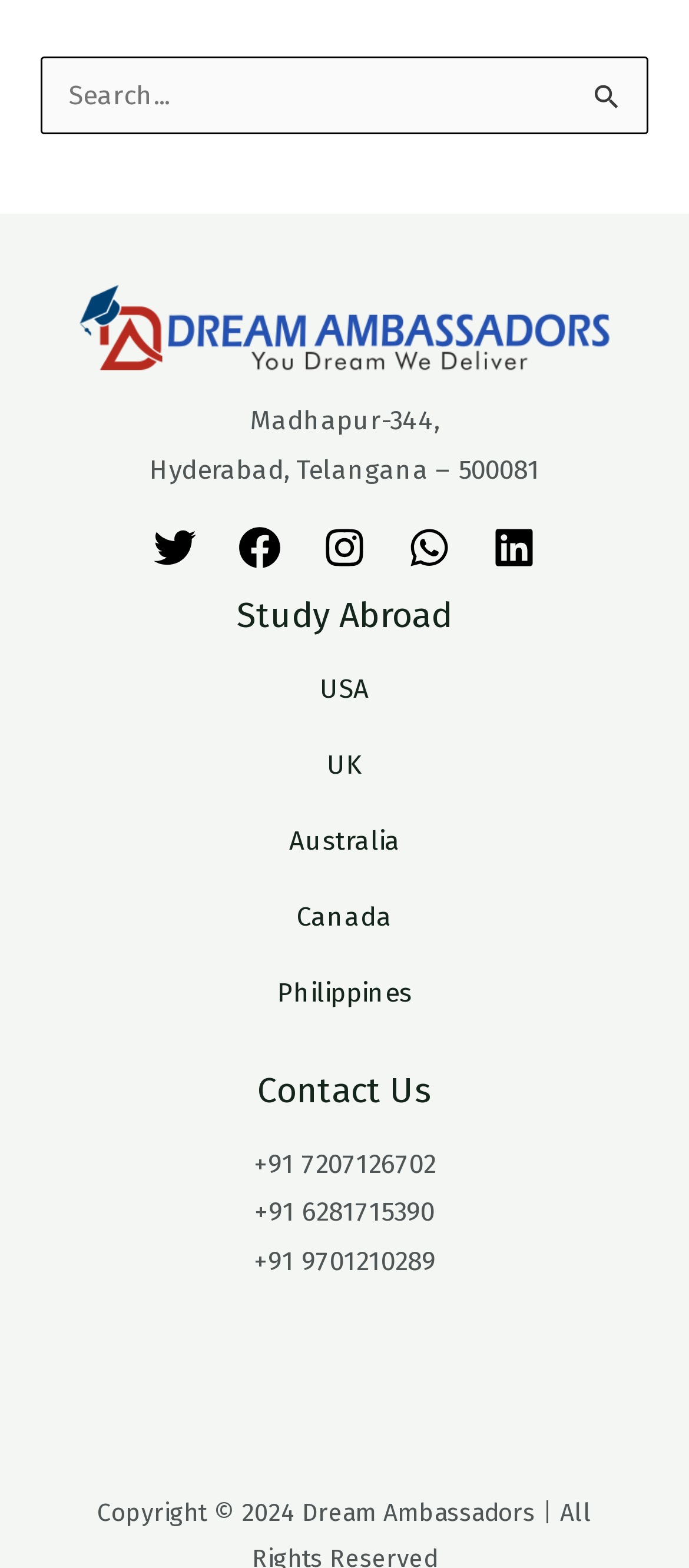Locate the UI element described as follows: "Canada". Return the bounding box coordinates as four float numbers between 0 and 1 in the order [left, top, right, bottom].

[0.431, 0.574, 0.569, 0.595]